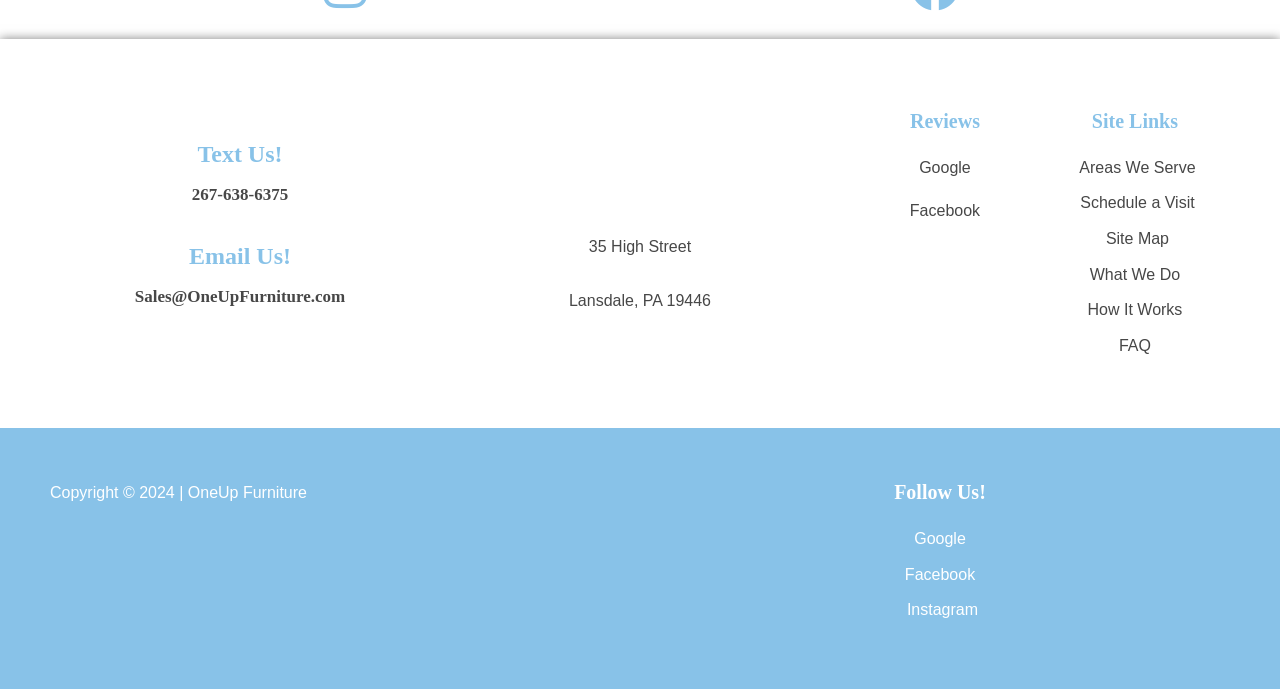Determine the bounding box coordinates for the HTML element mentioned in the following description: "Facebook". The coordinates should be a list of four floats ranging from 0 to 1, represented as [left, top, right, bottom].

[0.508, 0.815, 0.961, 0.852]